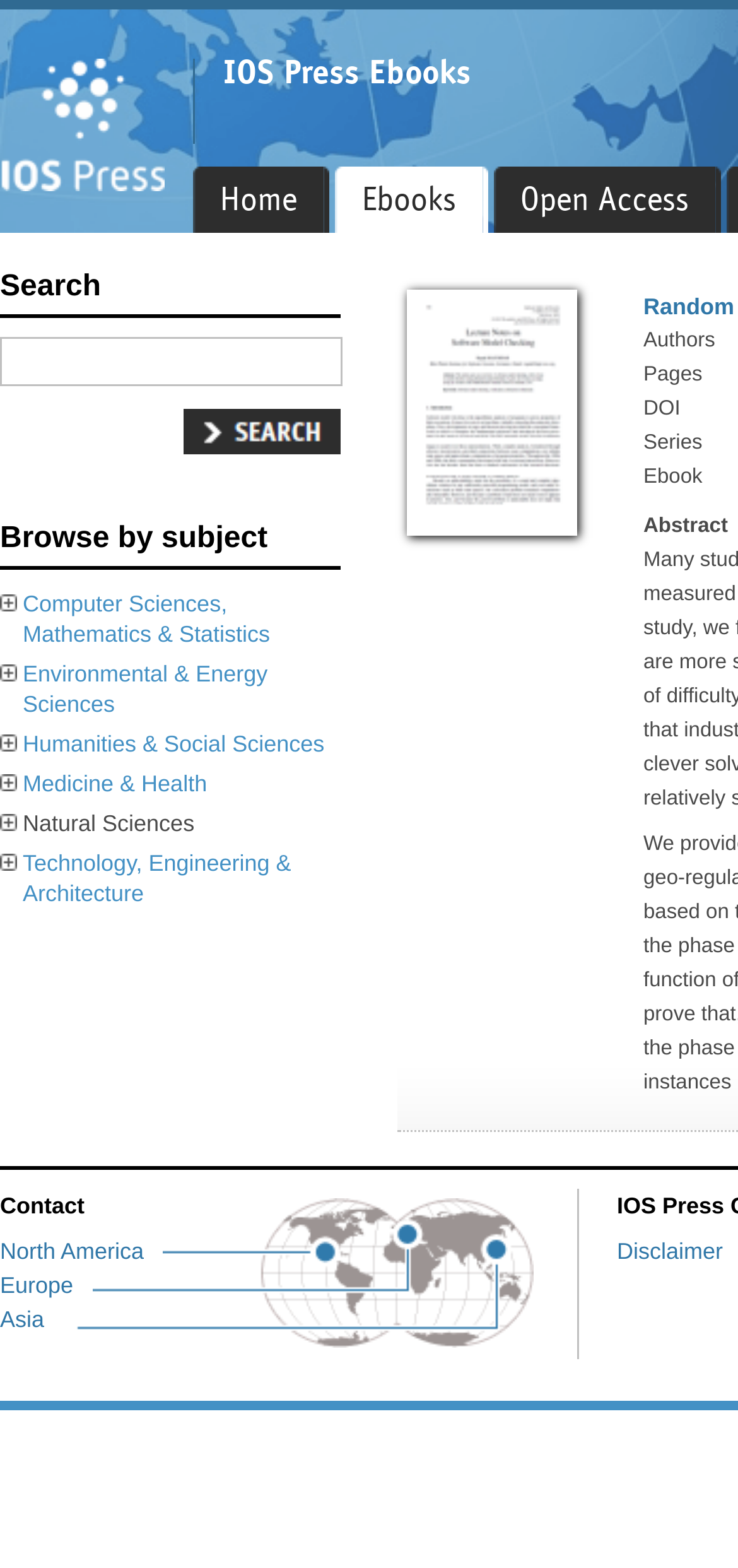Create a detailed description of the webpage's content and layout.

The webpage is an e-book catalog page from IOS Press Ebooks, specifically showcasing "Random SAT Instances à la Carte". At the top, there is an image of the IOS Press Ebooks logo, followed by a navigation menu with links to "Home", "Ebooks", and "Open Access". 

To the right of the logo, there is a search bar with a "Search" label and a text box. Below the search bar, there is a table with a single row and two columns. The first column is empty, and the second column contains a "SideSearch" button.

Further down, there is a section labeled "Browse by subject" with links to various subjects such as "Computer Sciences, Mathematics & Statistics", "Environmental & Energy Sciences", and others.

On the right side of the page, there is an image of an e-book cover. Below the cover, there are labels for "Authors", "Pages", "DOI", "Series", "Ebook", and "Abstract", likely displaying information about the e-book.

At the bottom of the page, there is a "Contact" section with links to different regions such as "North America", "Europe", and "Asia". Additionally, there are several links with no labels, and a "Disclaimer" link at the bottom right corner.